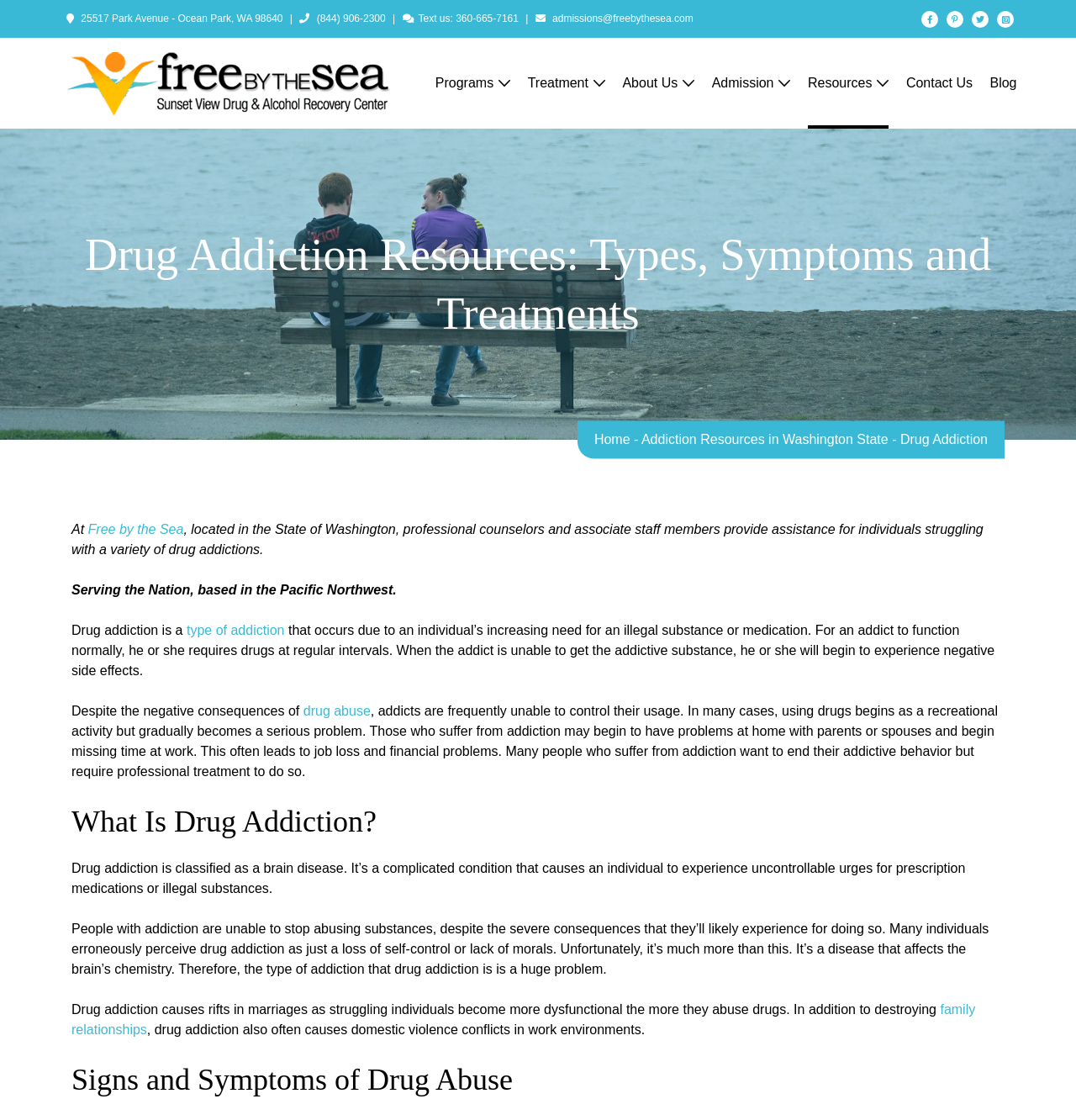What is the principal heading displayed on the webpage?

Drug Addiction Resources: Types, Symptoms and Treatments